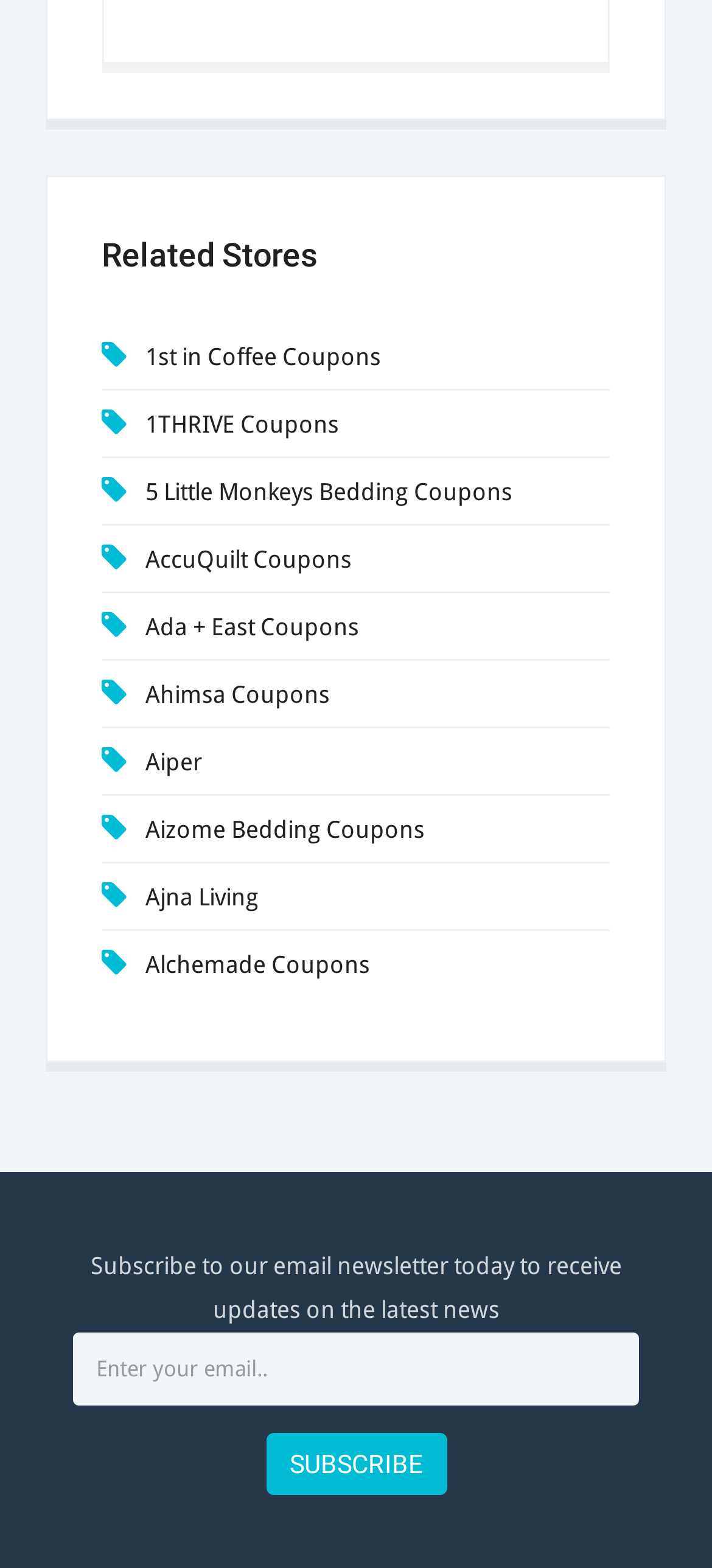Give a one-word or short phrase answer to this question: 
What is the function of the 'SUBSCRIBE' button?

Subscribe to newsletter